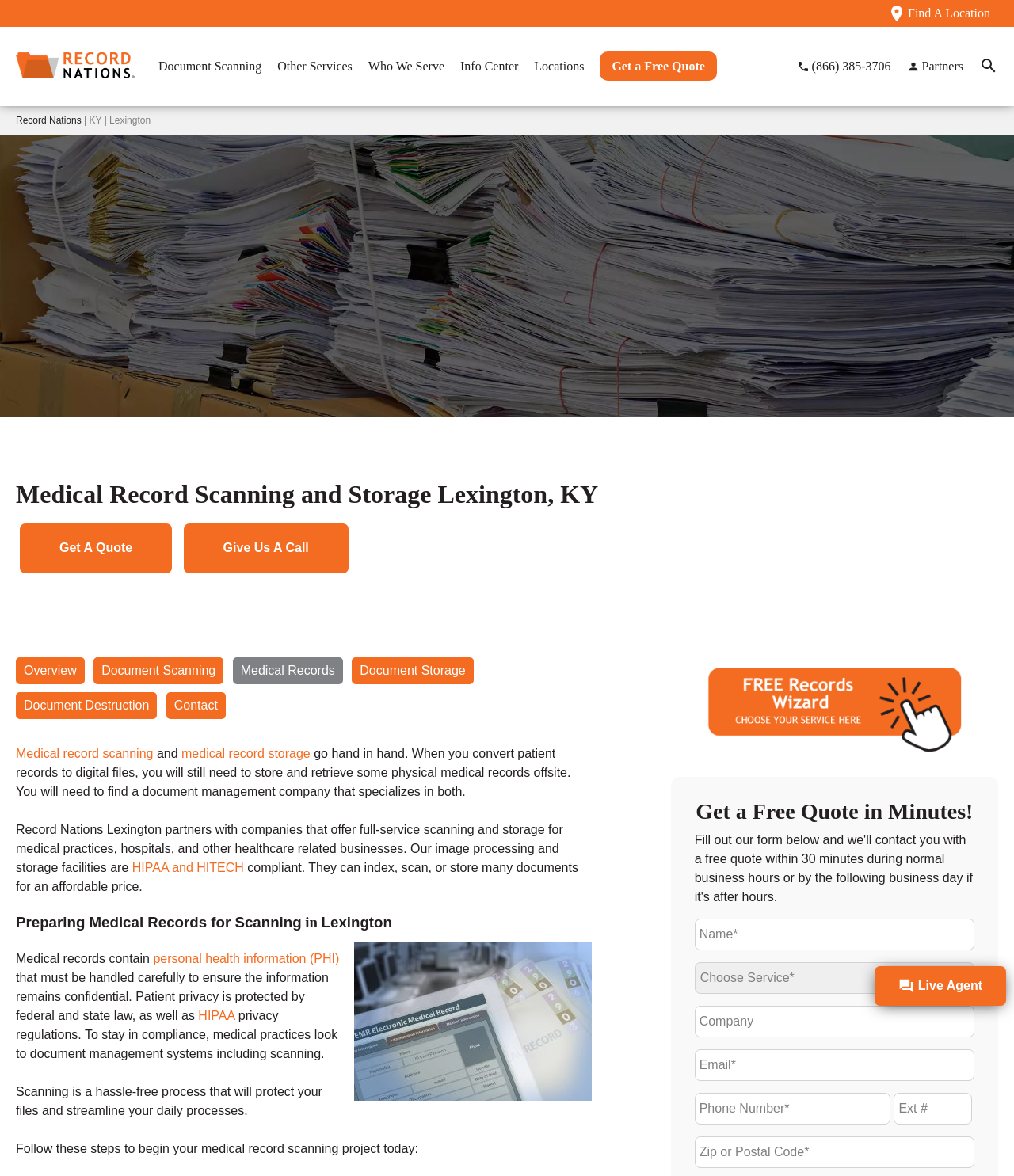Determine the bounding box coordinates for the clickable element to execute this instruction: "Browse the article 'Are There Any Offbeat Stocks with Disruptive Business Models?'". Provide the coordinates as four float numbers between 0 and 1, i.e., [left, top, right, bottom].

None